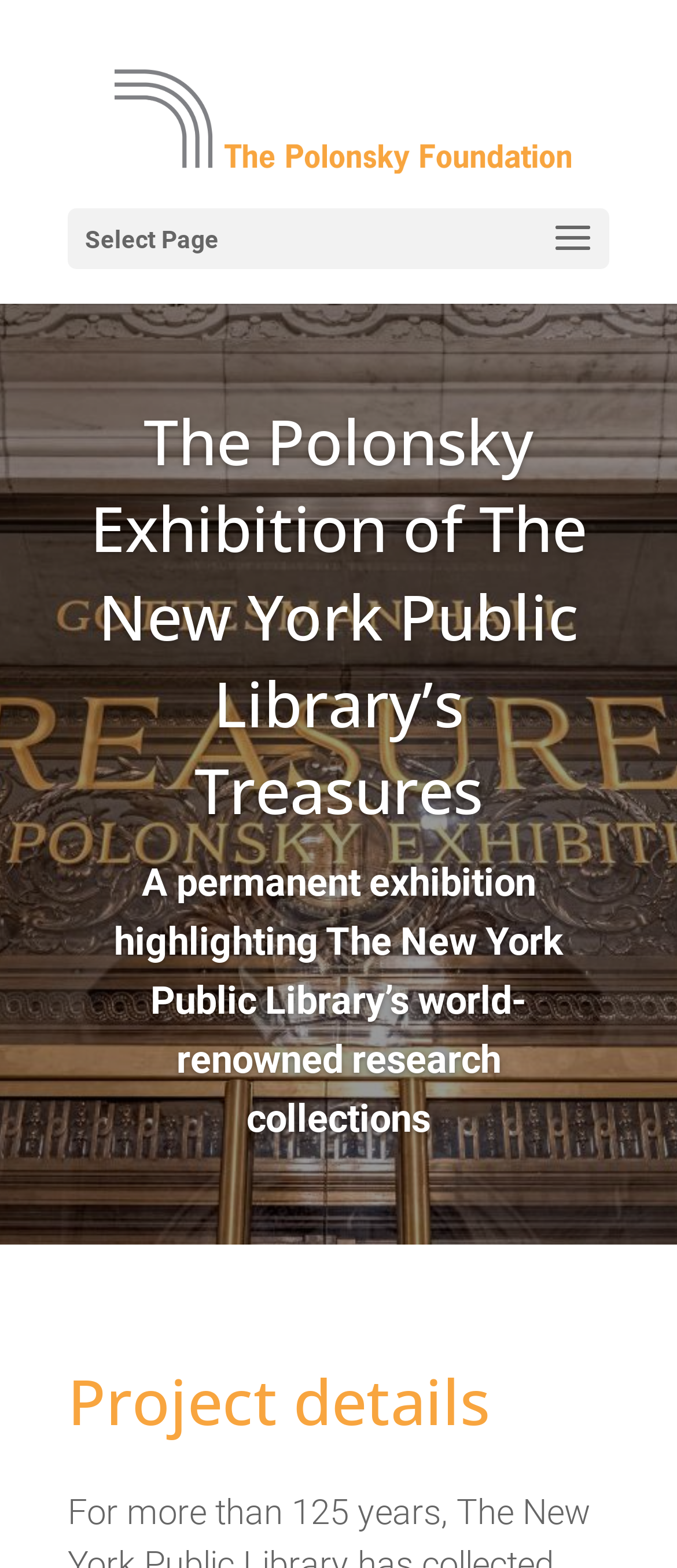Describe every aspect of the webpage in a detailed manner.

The webpage is about The Polonsky Exhibition of The New York Public Library's Treasures, which is supported by The Polonsky Foundation, a UK-registered grant-making charity. 

At the top of the page, there is a link to The Polonsky Foundation, accompanied by an image with the same name, taking up a significant portion of the top section. 

Below this, there is a dropdown menu labeled "Select Page" on the left side. 

To the right of the dropdown menu, there is a table that occupies most of the page. Within this table, there is a prominent heading that reads "The Polonsky Exhibition of The New York Public Library's Treasures". 

Below the heading, there is a paragraph of text that describes the exhibition, highlighting The New York Public Library's world-renowned research collections. 

At the bottom of the page, there is another heading labeled "Project details", which is likely to provide more information about the project.